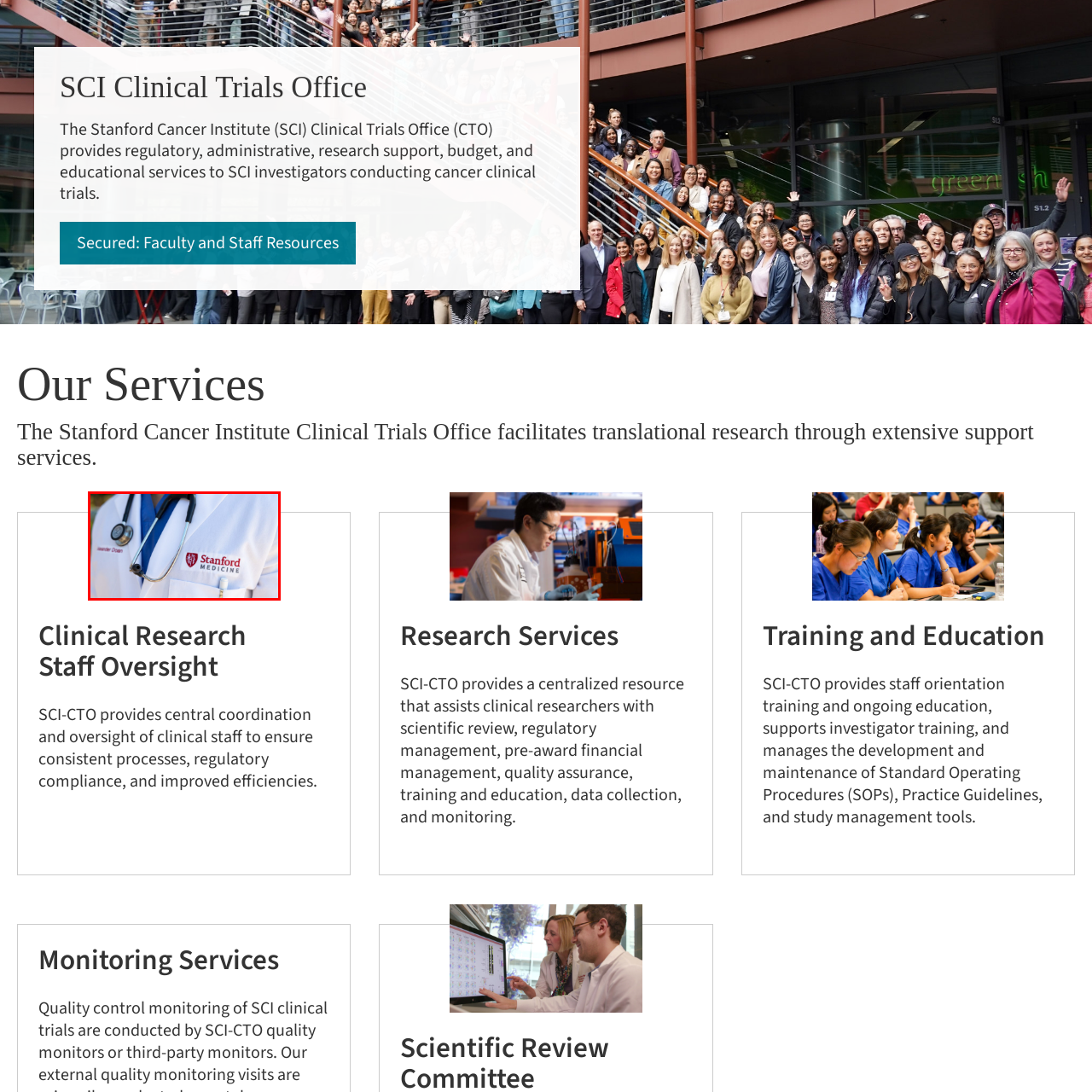What is the institution associated with the lab coat?
Pay attention to the section of the image highlighted by the red bounding box and provide a comprehensive answer to the question.

The image shows a white lab coat with the 'Stanford Medicine' emblem on the right side, indicating the institution associated with the attire.